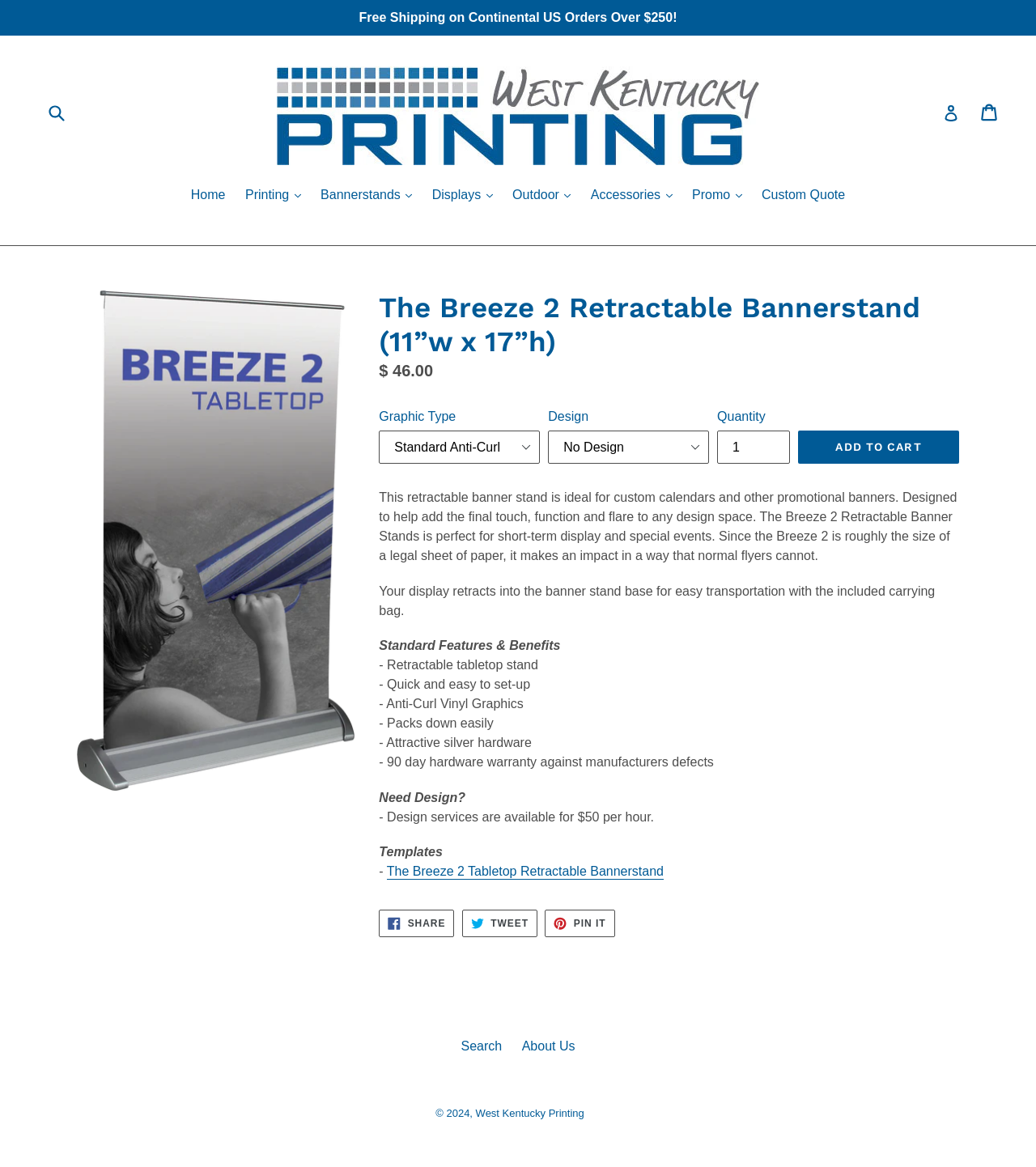Pinpoint the bounding box coordinates of the clickable element to carry out the following instruction: "Search for products."

[0.043, 0.082, 0.086, 0.111]